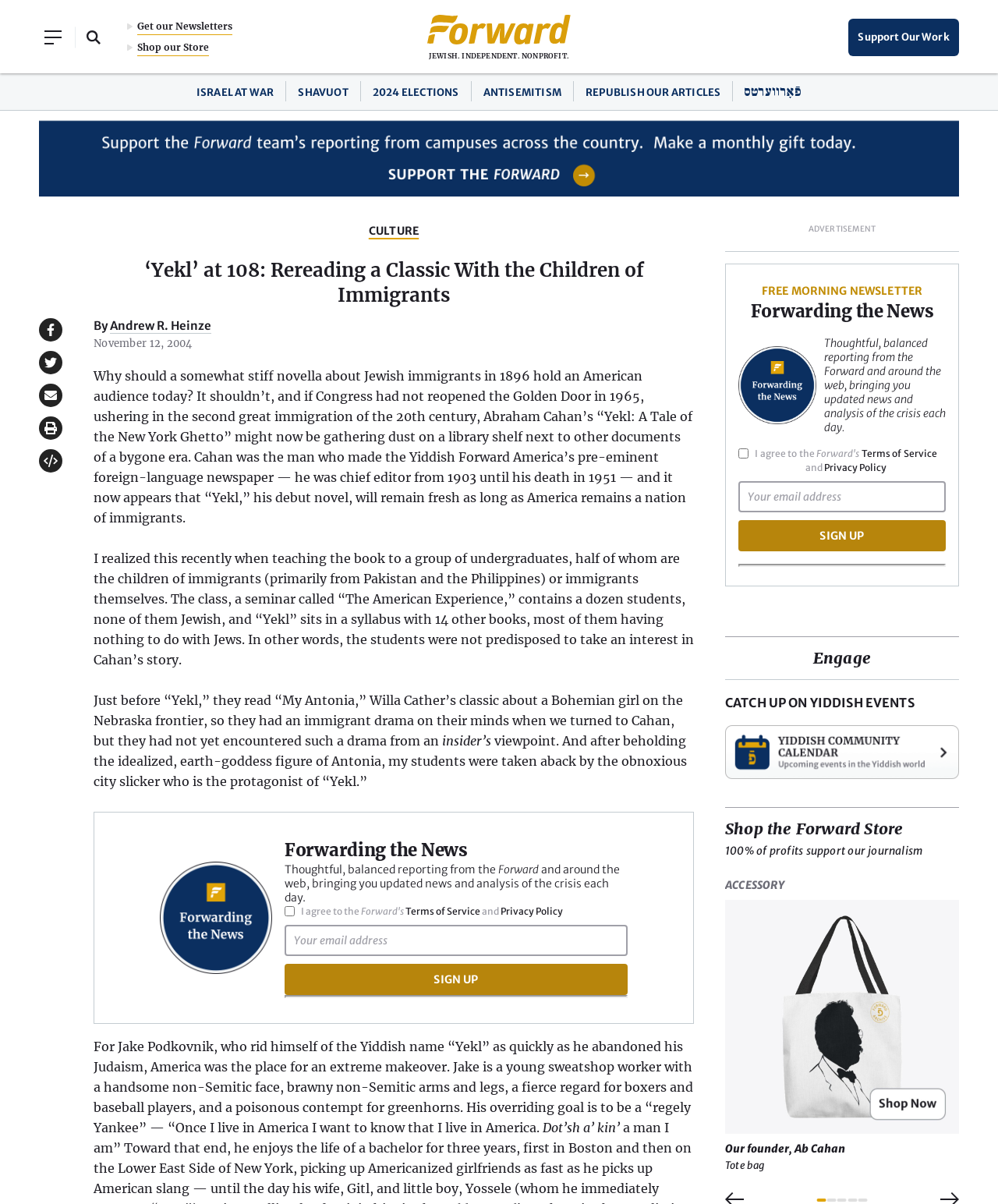Identify the bounding box coordinates of the section to be clicked to complete the task described by the following instruction: "Get our Newsletters". The coordinates should be four float numbers between 0 and 1, formatted as [left, top, right, bottom].

[0.138, 0.016, 0.233, 0.029]